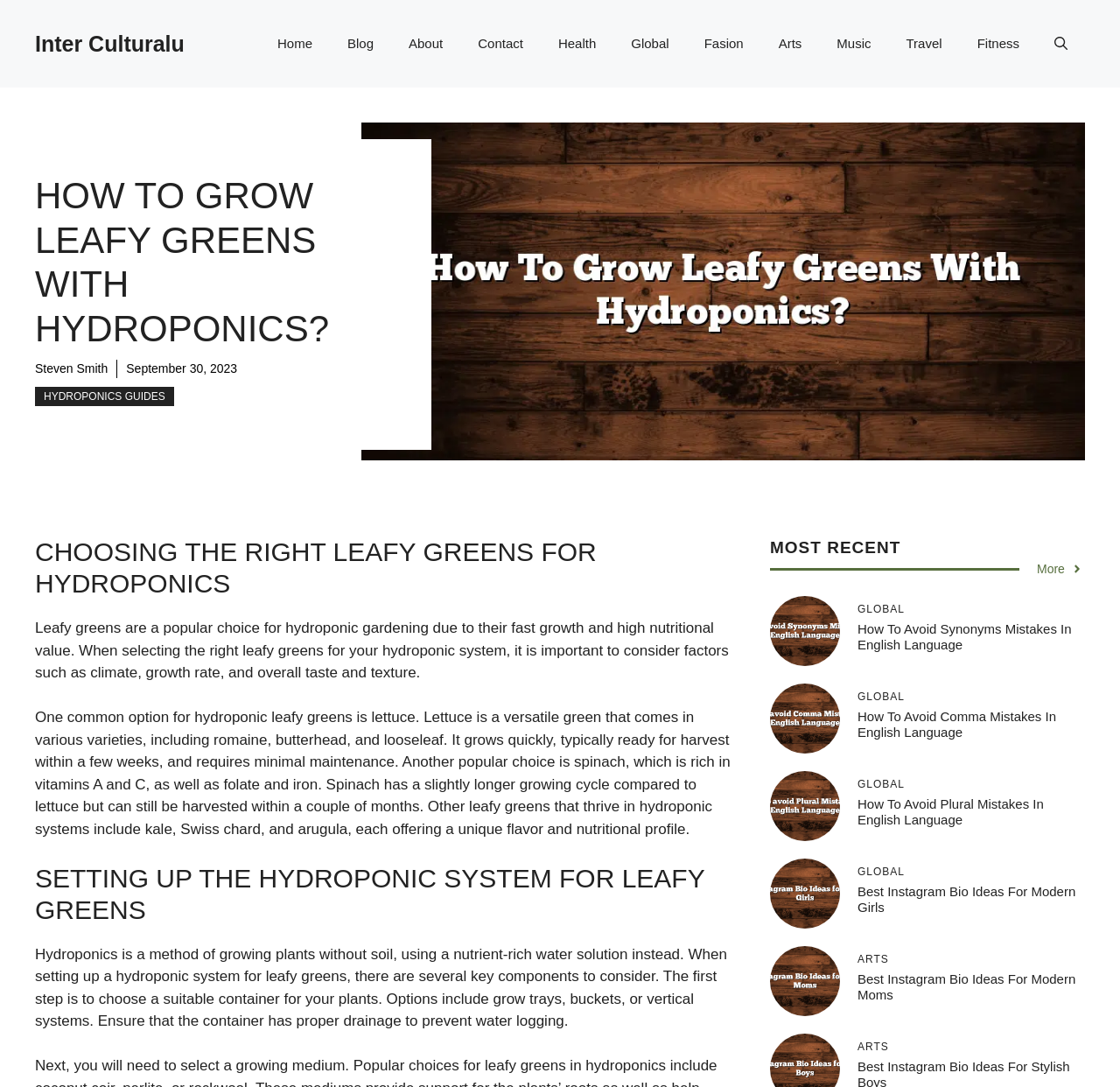Identify the bounding box coordinates for the region to click in order to carry out this instruction: "Read the '9 Amazing Back to School Shopping Tips to Help You Out Today' article". Provide the coordinates using four float numbers between 0 and 1, formatted as [left, top, right, bottom].

None